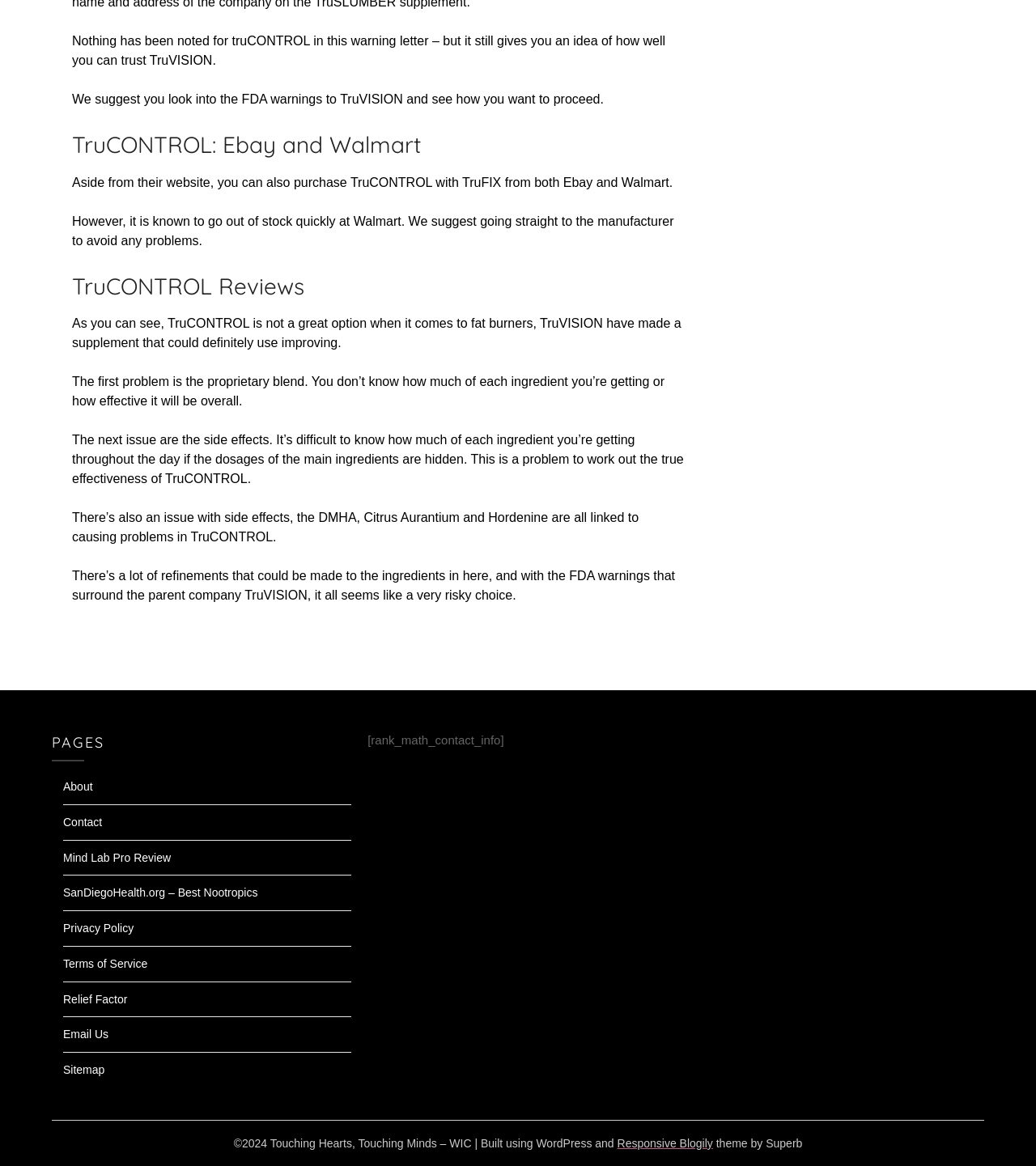What is the copyright year of the webpage?
Kindly give a detailed and elaborate answer to the question.

The webpage's footer section displays the copyright information, which includes the year 2024, indicating that the webpage's content is copyrighted until that year.